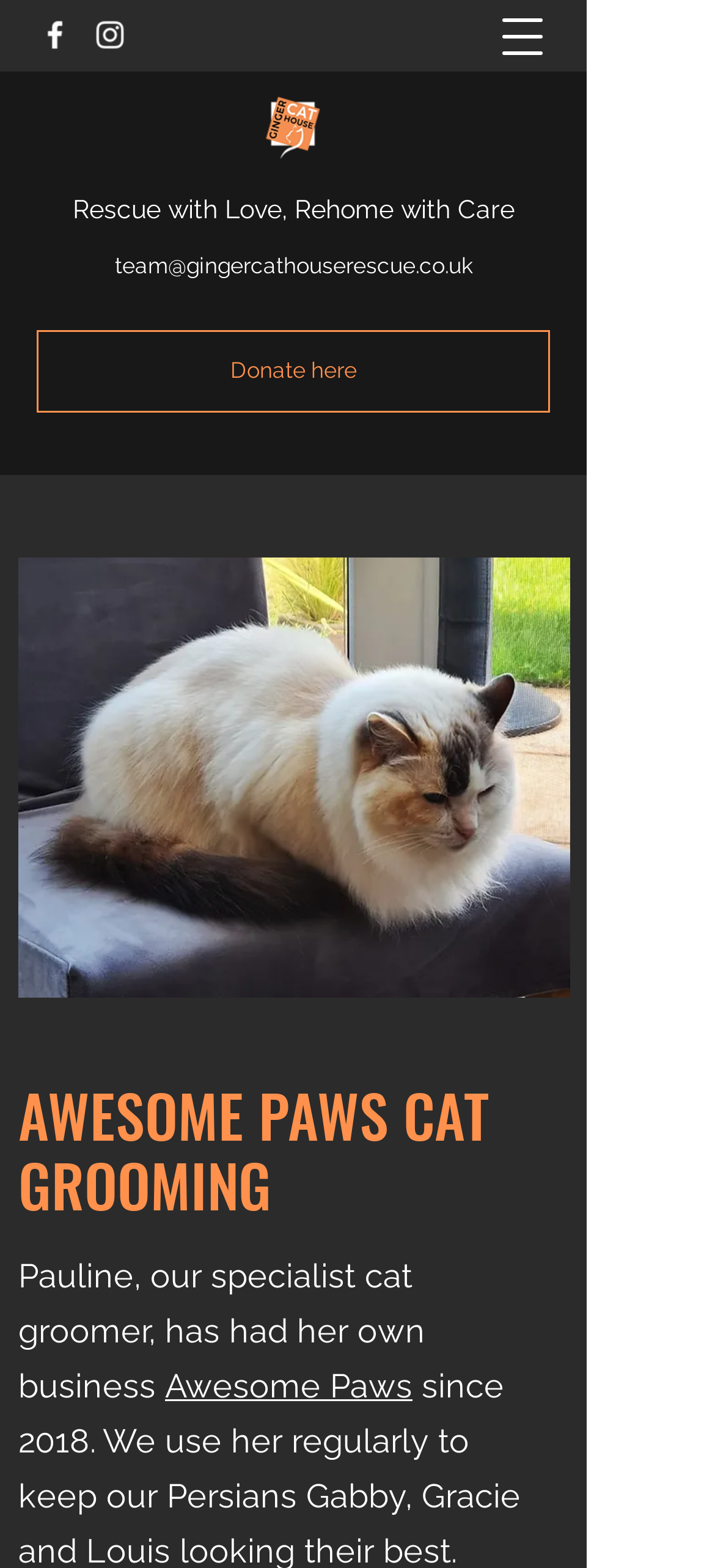What is the purpose of the 'Donate here' link?
Give a one-word or short-phrase answer derived from the screenshot.

To donate to the rescue organization